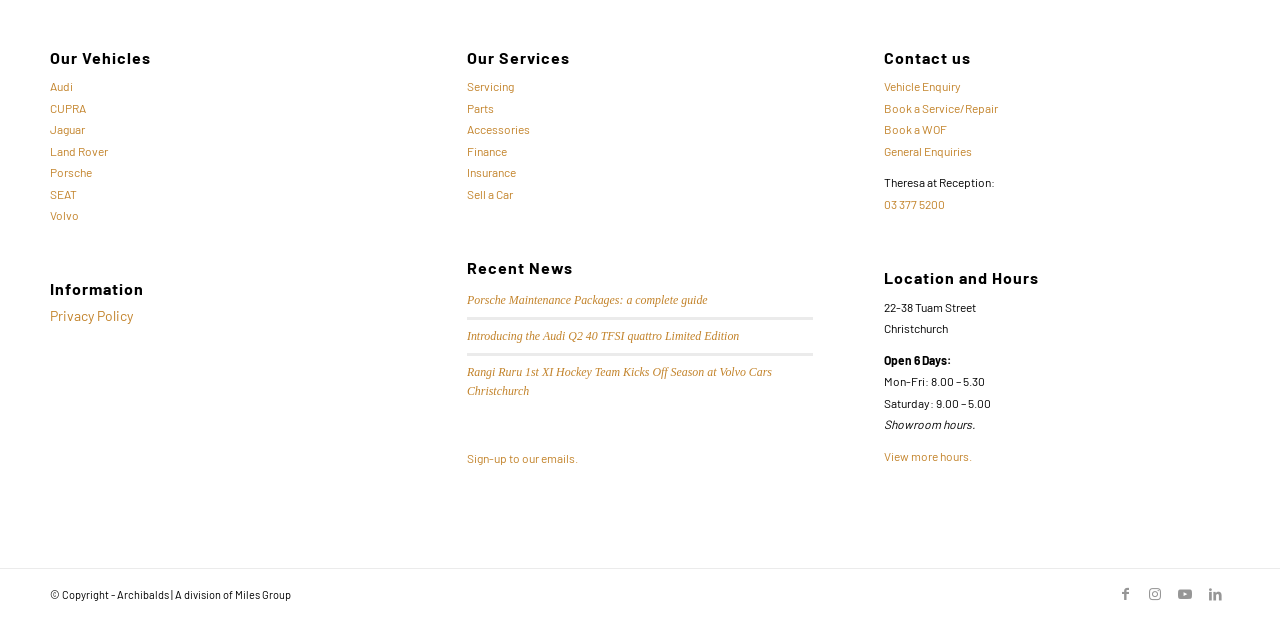Please find the bounding box coordinates of the clickable region needed to complete the following instruction: "Click on Audi". The bounding box coordinates must consist of four float numbers between 0 and 1, i.e., [left, top, right, bottom].

[0.039, 0.128, 0.057, 0.151]